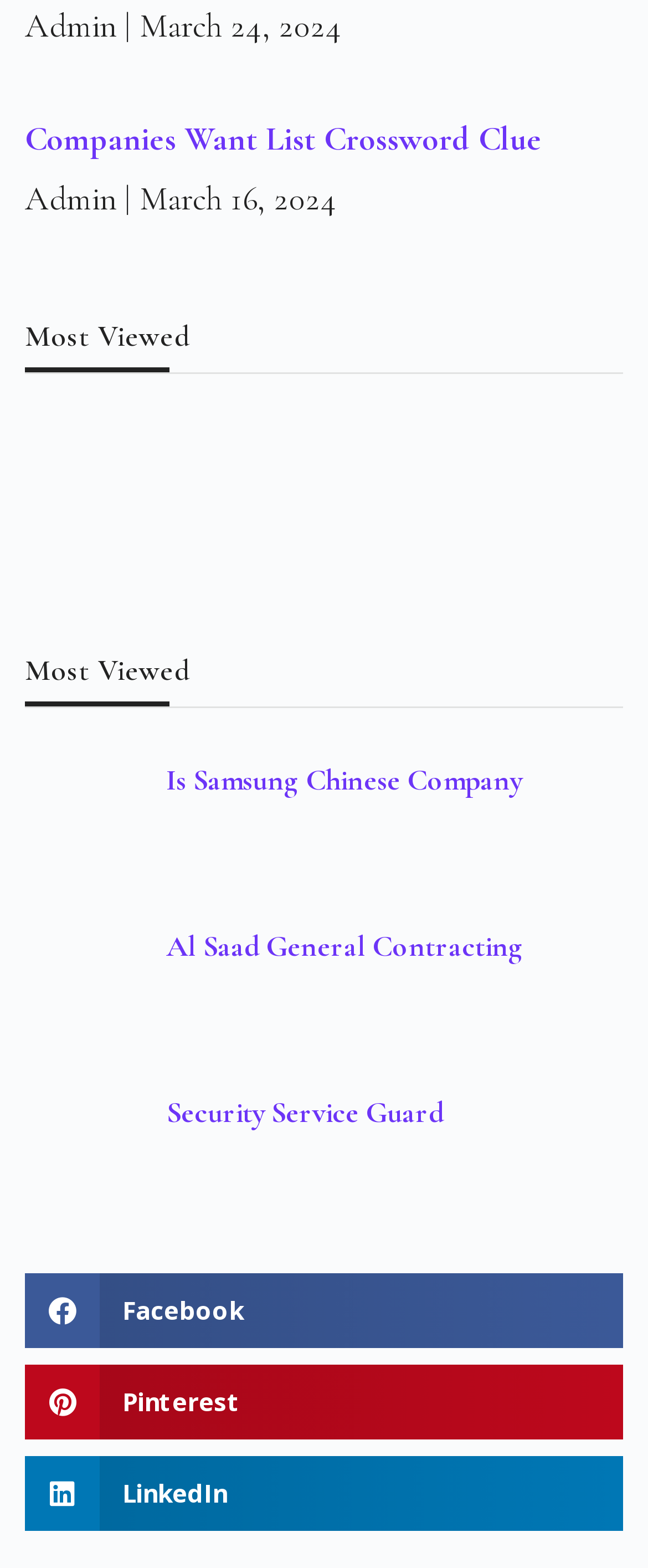What is the category of the articles?
Please answer the question with as much detail and depth as you can.

The articles seem to be related to companies, as the headings mention company names or questions about companies, indicating that the category of the articles is companies or business-related topics.